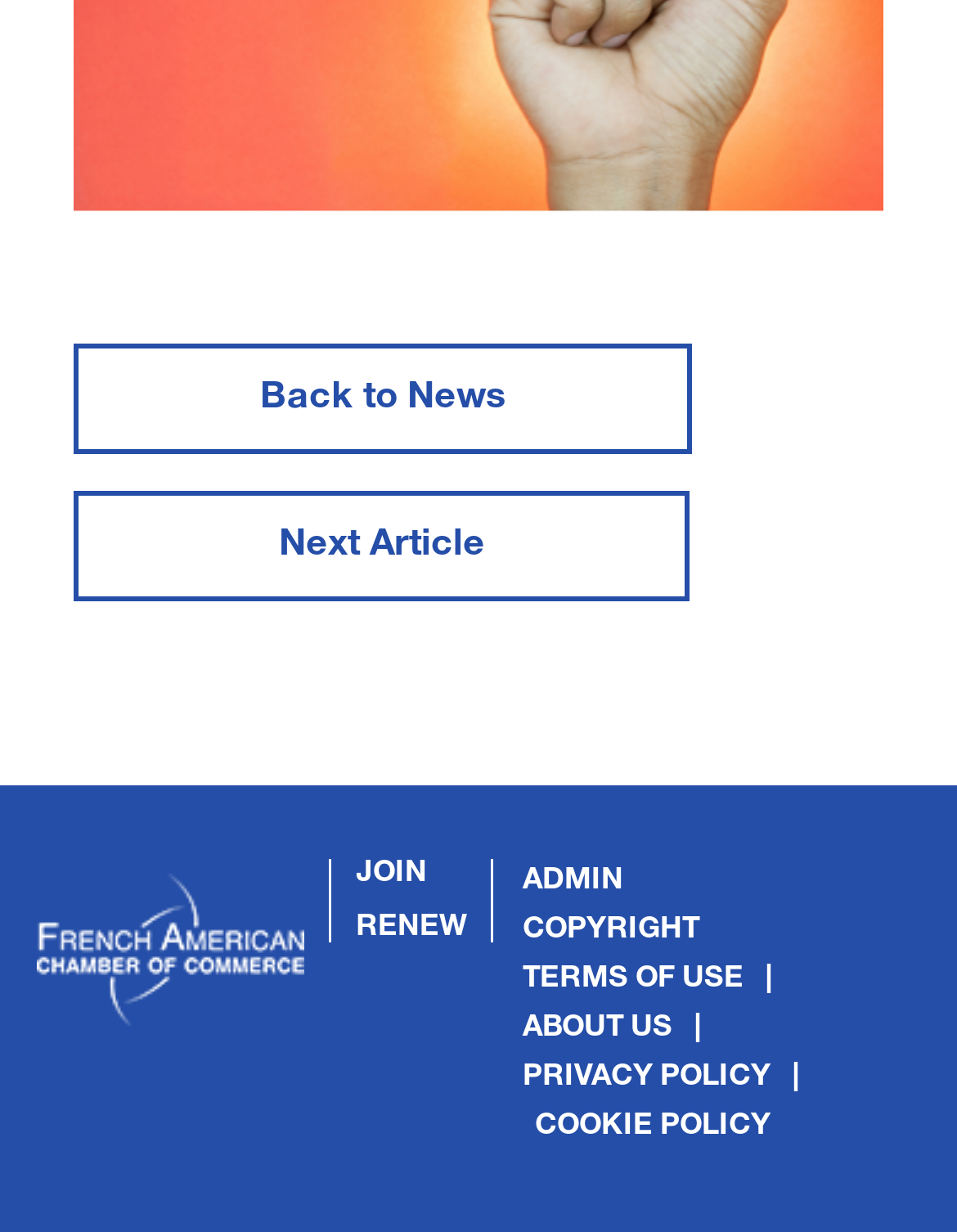Determine the bounding box coordinates of the clickable region to follow the instruction: "View about us page".

[0.546, 0.823, 0.703, 0.845]